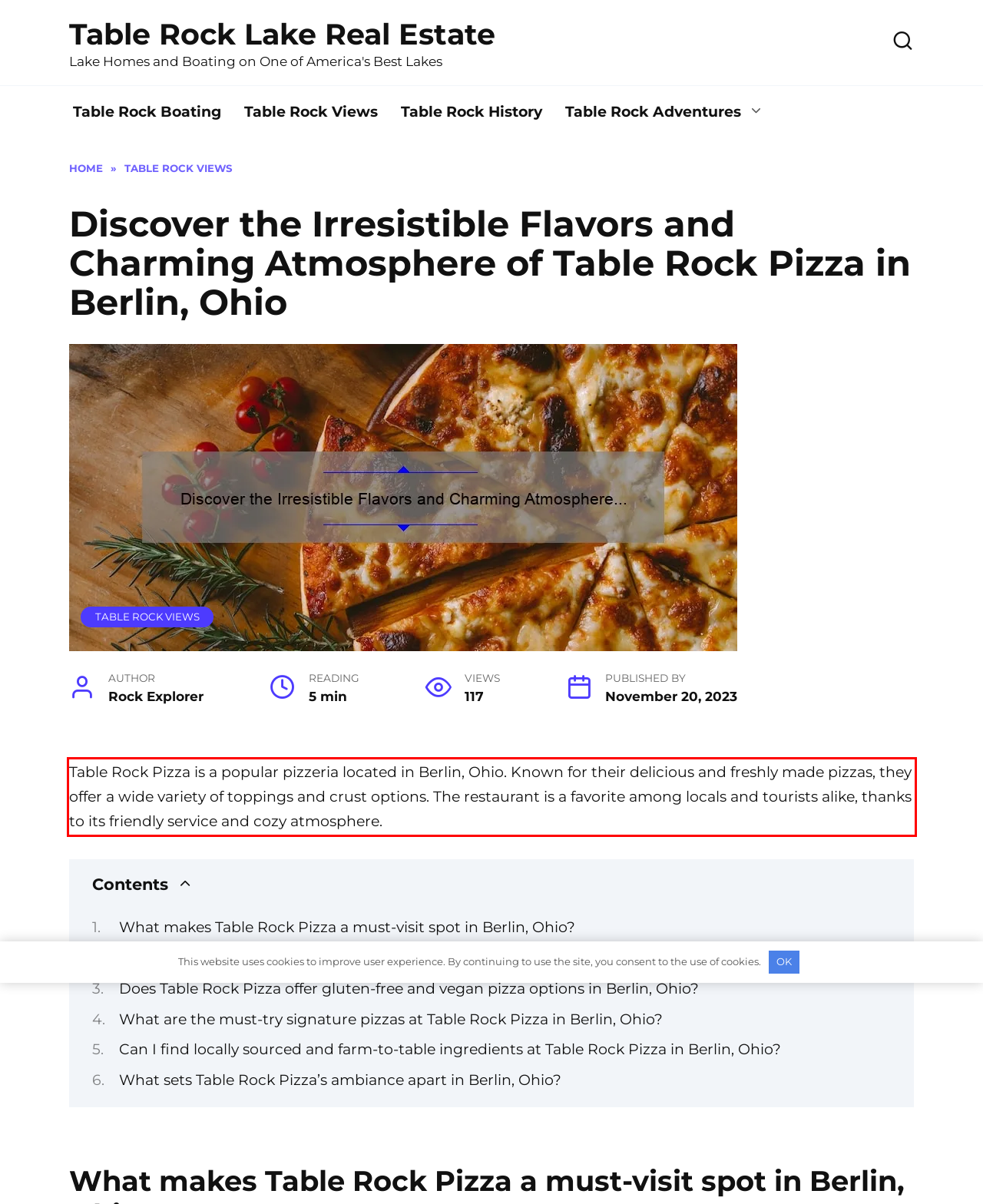Identify and extract the text within the red rectangle in the screenshot of the webpage.

Table Rock Pizza is a popular pizzeria located in Berlin, Ohio. Known for their delicious and freshly made pizzas, they offer a wide variety of toppings and crust options. The restaurant is a favorite among locals and tourists alike, thanks to its friendly service and cozy atmosphere.